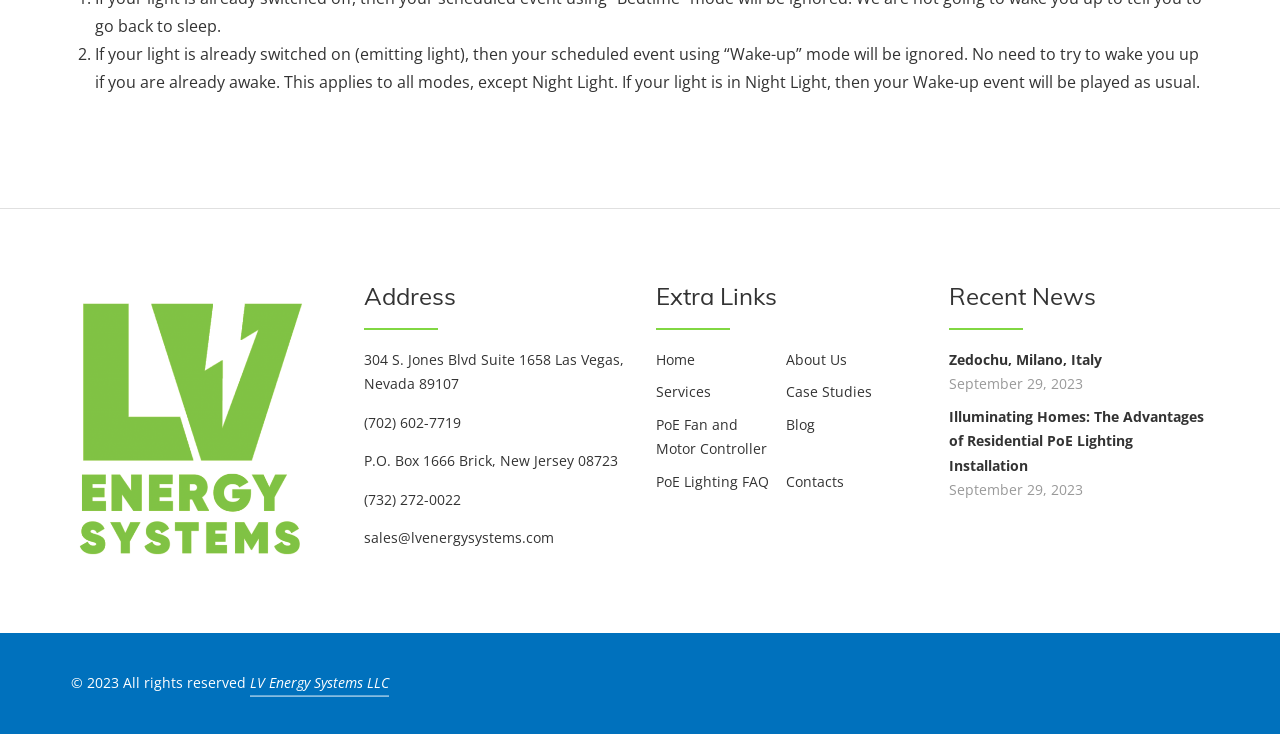Identify the bounding box for the UI element described as: "Case Studies". Ensure the coordinates are four float numbers between 0 and 1, formatted as [left, top, right, bottom].

[0.614, 0.52, 0.681, 0.546]